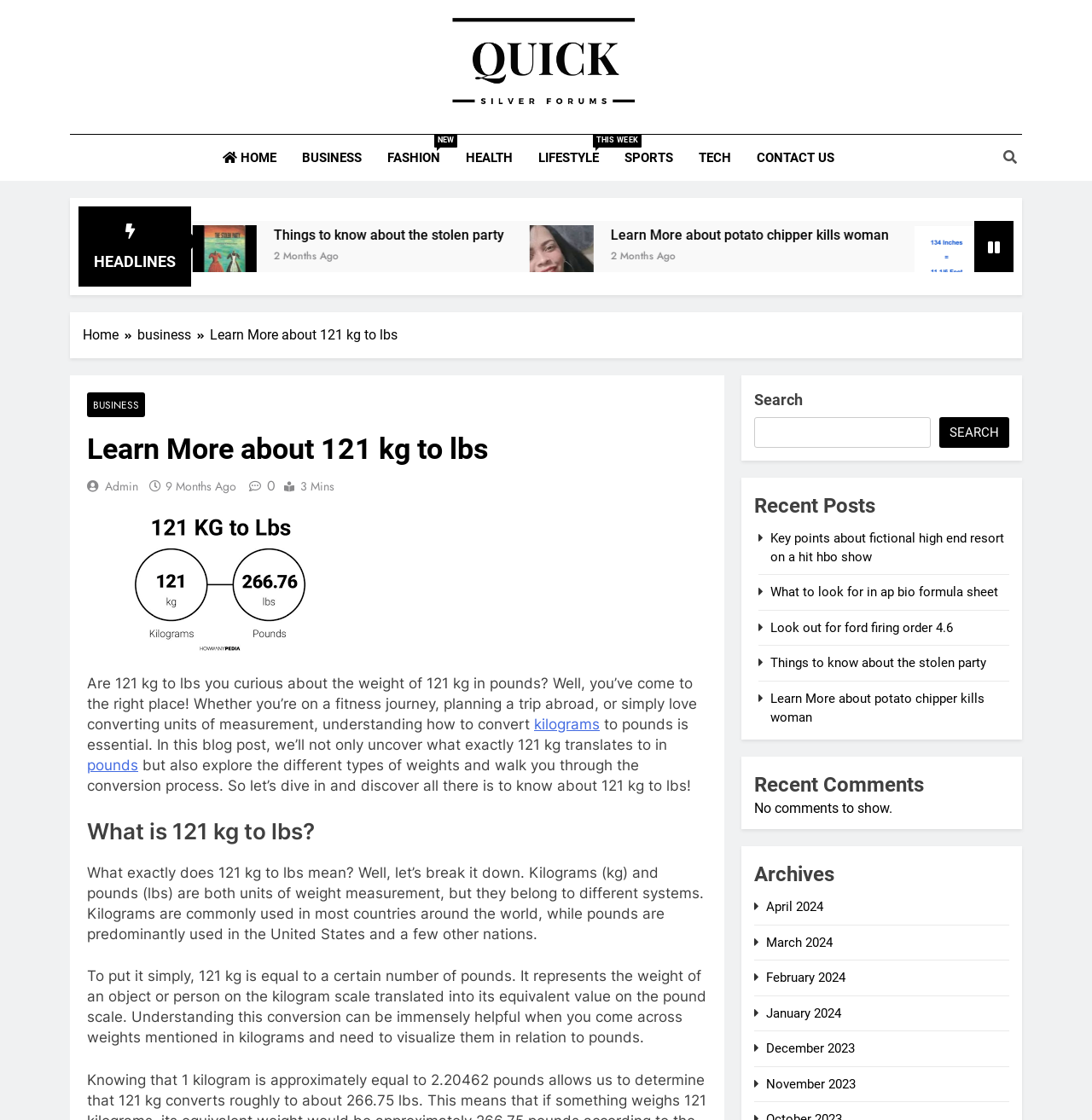Please mark the bounding box coordinates of the area that should be clicked to carry out the instruction: "Check the 'Recent Posts'".

[0.691, 0.438, 0.924, 0.465]